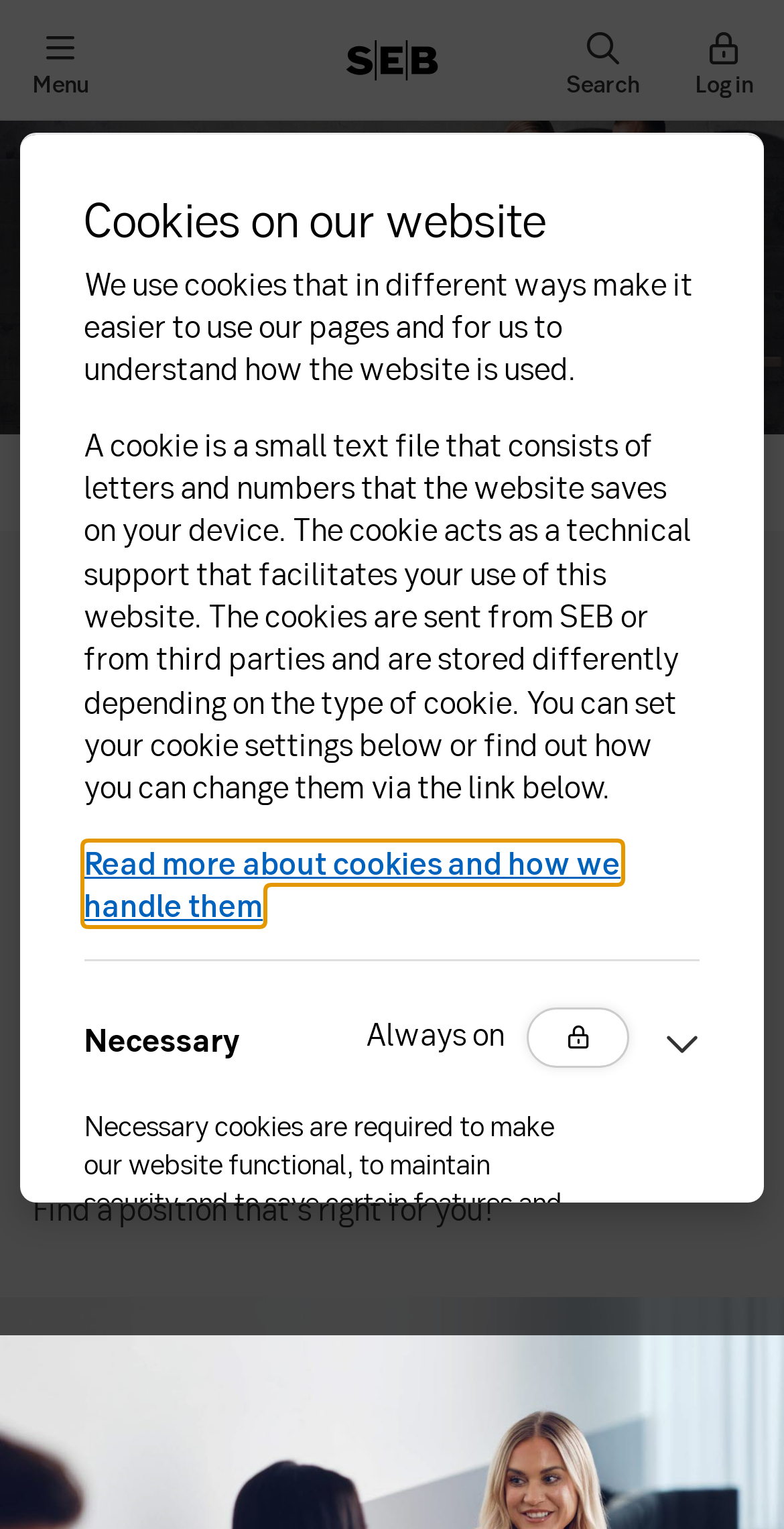What can be done with cookie settings?
Please provide a single word or phrase answer based on the image.

They can be set